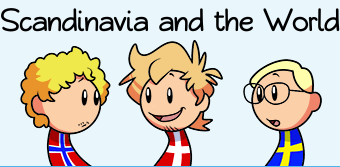Answer the following inquiry with a single word or phrase:
What is the text displayed above the characters?

Scandinavia and the World